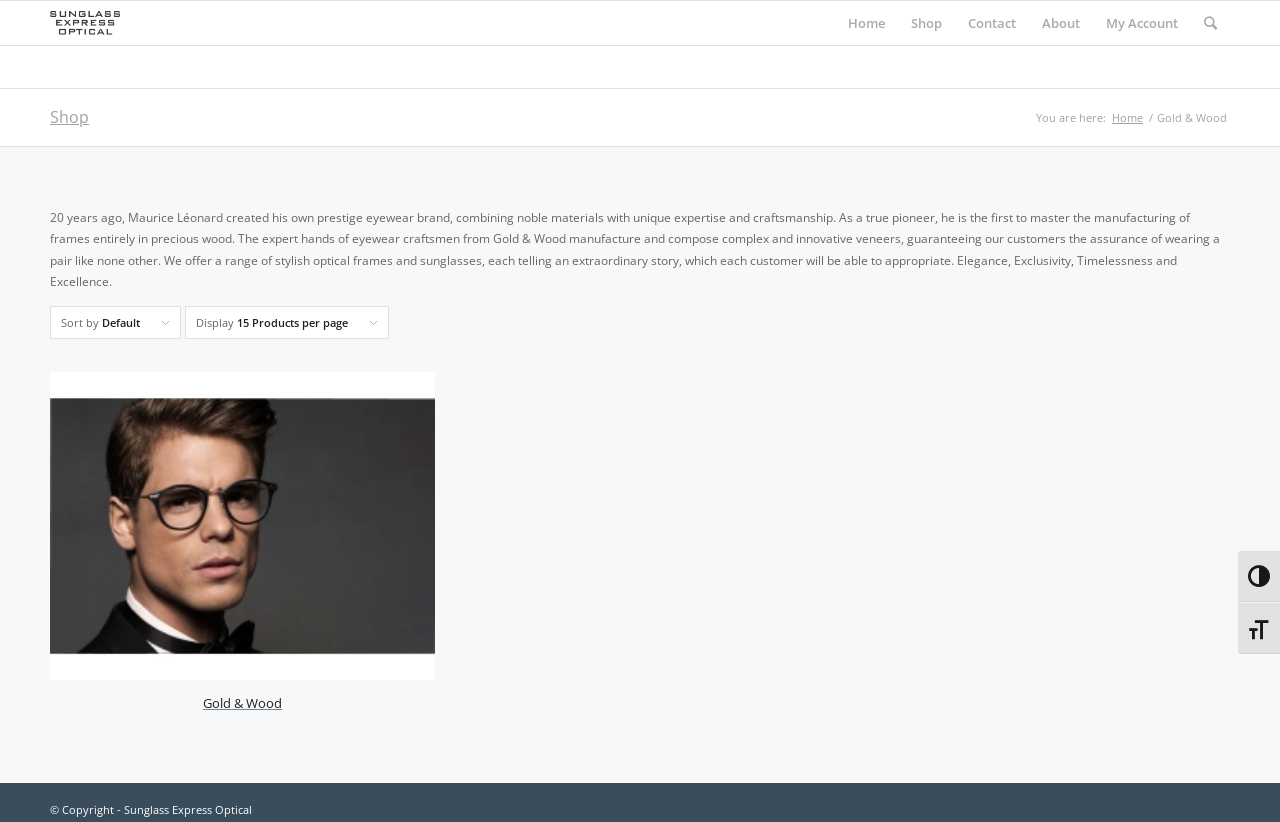Please identify the bounding box coordinates of the element's region that needs to be clicked to fulfill the following instruction: "Contact us". The bounding box coordinates should consist of four float numbers between 0 and 1, i.e., [left, top, right, bottom].

[0.746, 0.001, 0.804, 0.055]